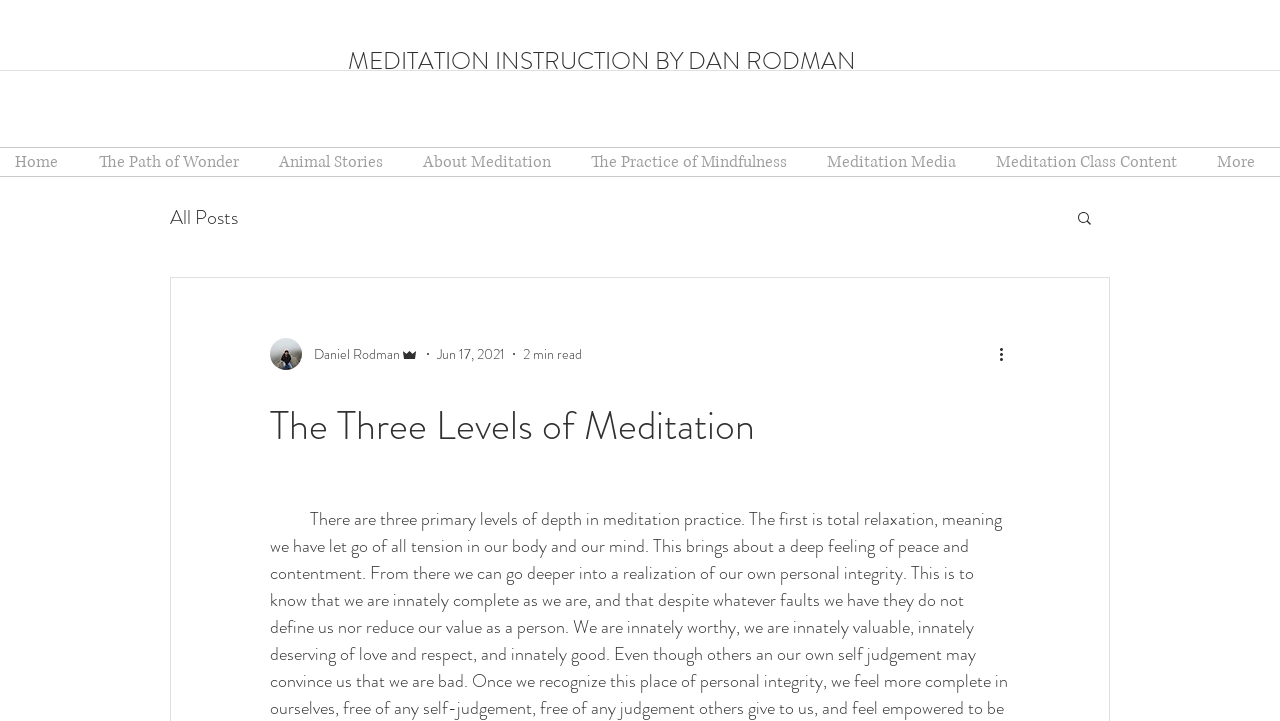Generate a comprehensive description of the contents of the webpage.

The webpage is about meditation instruction, specifically focusing on the three levels of meditation practice. At the top, there is a title "MEDITATION INSTRUCTION BY DAN RODMAN" in a prominent position. Below it, there is a navigation menu with links to different sections of the website, including "Home", "The Path of Wonder", "Animal Stories", and more.

To the right of the navigation menu, there is another navigation section labeled "blog" with a link to "All Posts". Next to it, there is a search button with a magnifying glass icon. 

On the left side of the page, there is a section with the writer's picture, name "Daniel Rodman", and title "Admin". Below it, there is a date "Jun 17, 2021" and a reading time "2 min read". 

The main content of the page is headed by "The Three Levels of Meditation" in a large font. The text below it explains the three primary levels of depth in meditation practice, starting with total relaxation, meaning letting go of all tension in the body and mind.